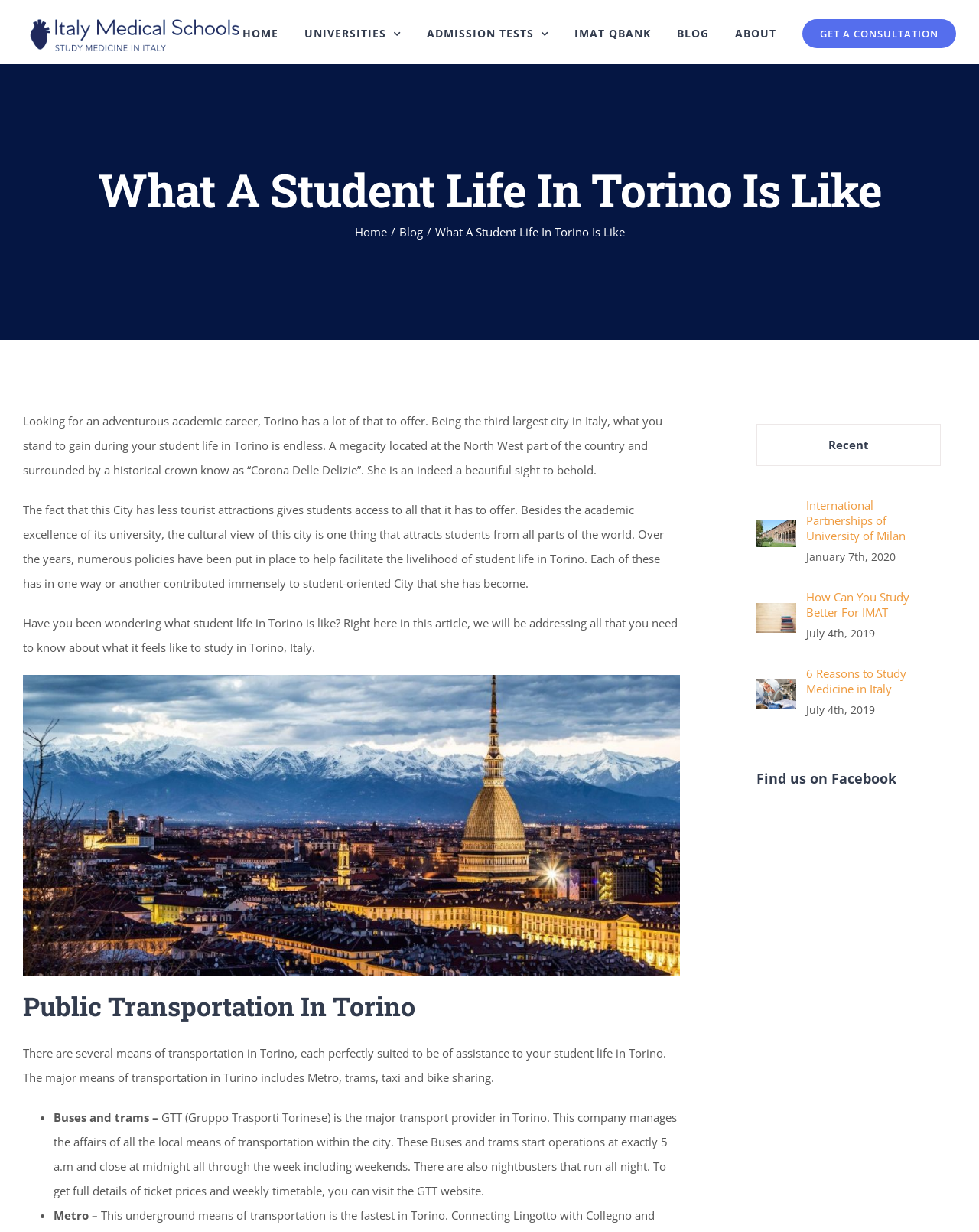Determine the bounding box coordinates of the clickable region to execute the instruction: "Click on the 'HOME' link". The coordinates should be four float numbers between 0 and 1, denoted as [left, top, right, bottom].

[0.248, 0.0, 0.284, 0.052]